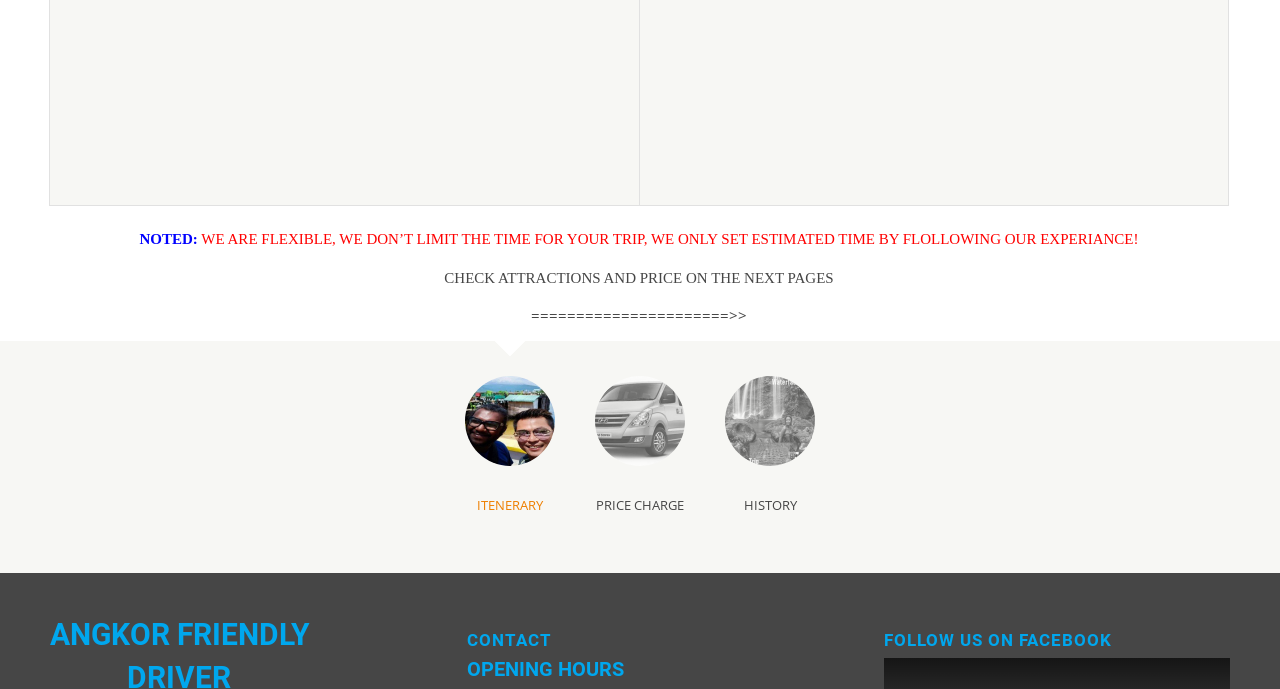What is the name of the attraction mentioned on this webpage?
Please answer using one word or phrase, based on the screenshot.

Angkor